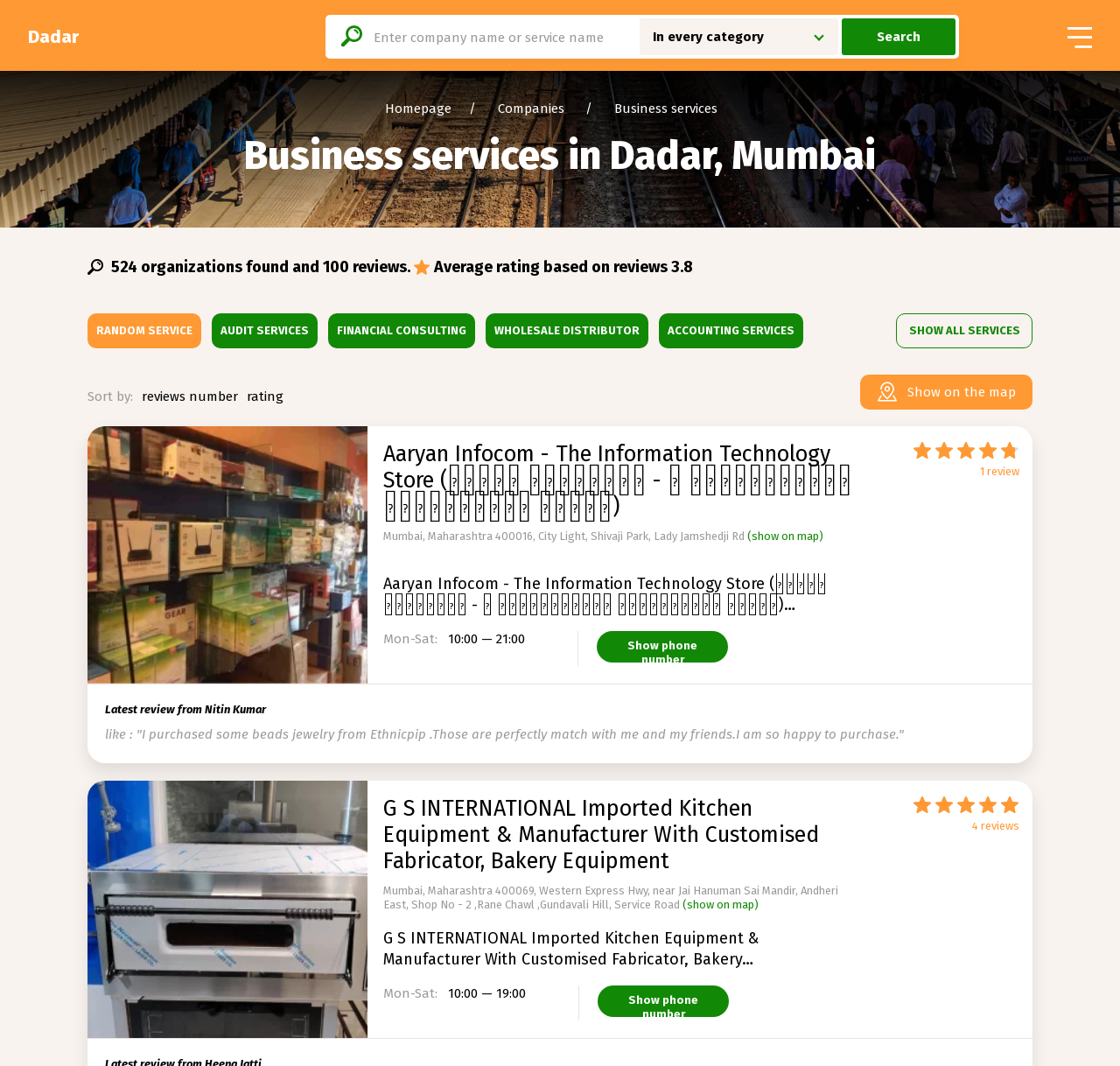Could you locate the bounding box coordinates for the section that should be clicked to accomplish this task: "View a business service on the map".

[0.768, 0.351, 0.922, 0.384]